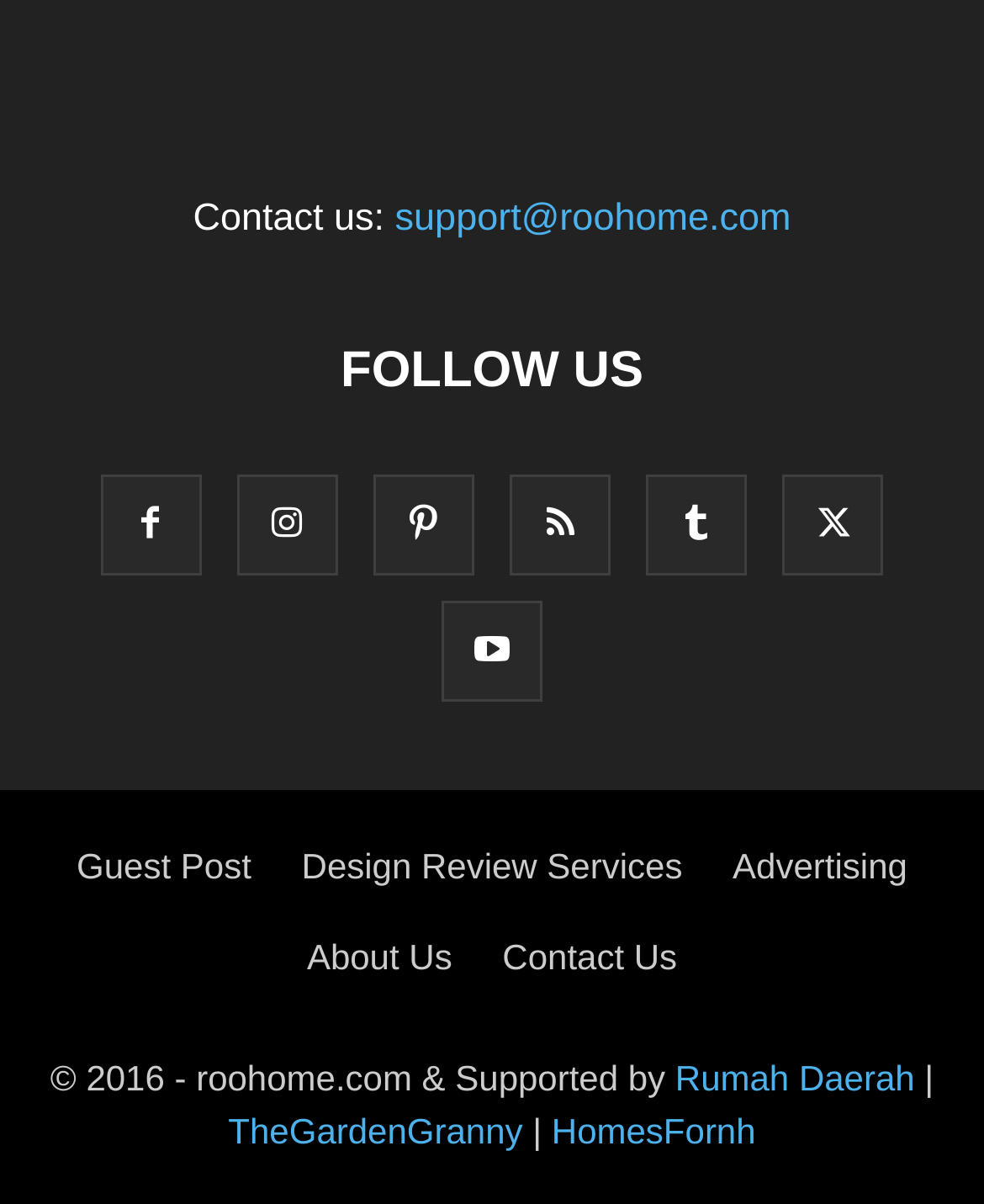Find the bounding box coordinates of the element to click in order to complete this instruction: "Follow us on Facebook". The bounding box coordinates must be four float numbers between 0 and 1, denoted as [left, top, right, bottom].

[0.101, 0.42, 0.204, 0.456]